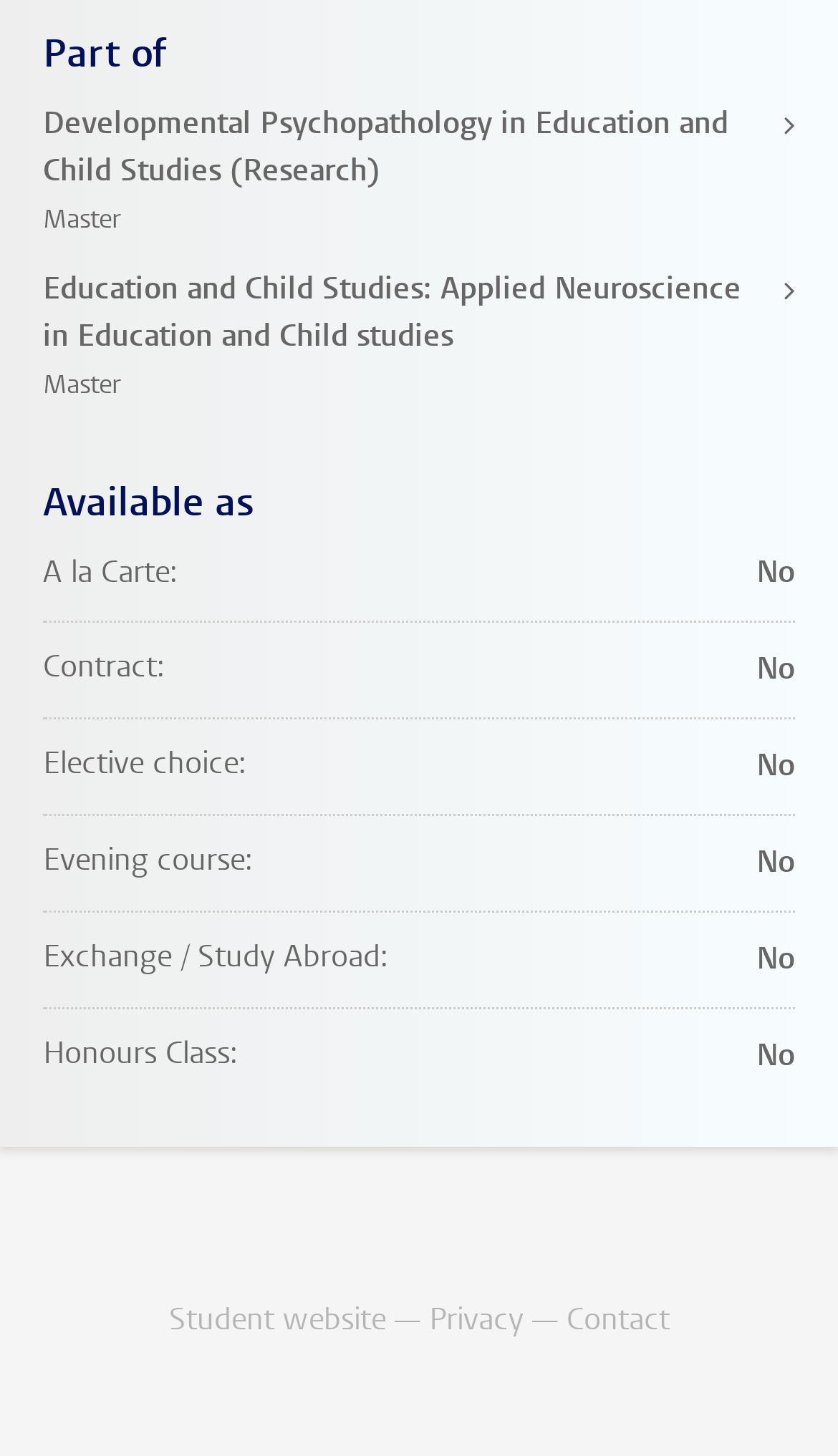What is the availability of the 'Honours Class' option?
Deliver a detailed and extensive answer to the question.

I found the answer by looking at the DescriptionListDetail element with the text 'No' that corresponds to the DescriptionListTerm element with the text 'Honours Class'.